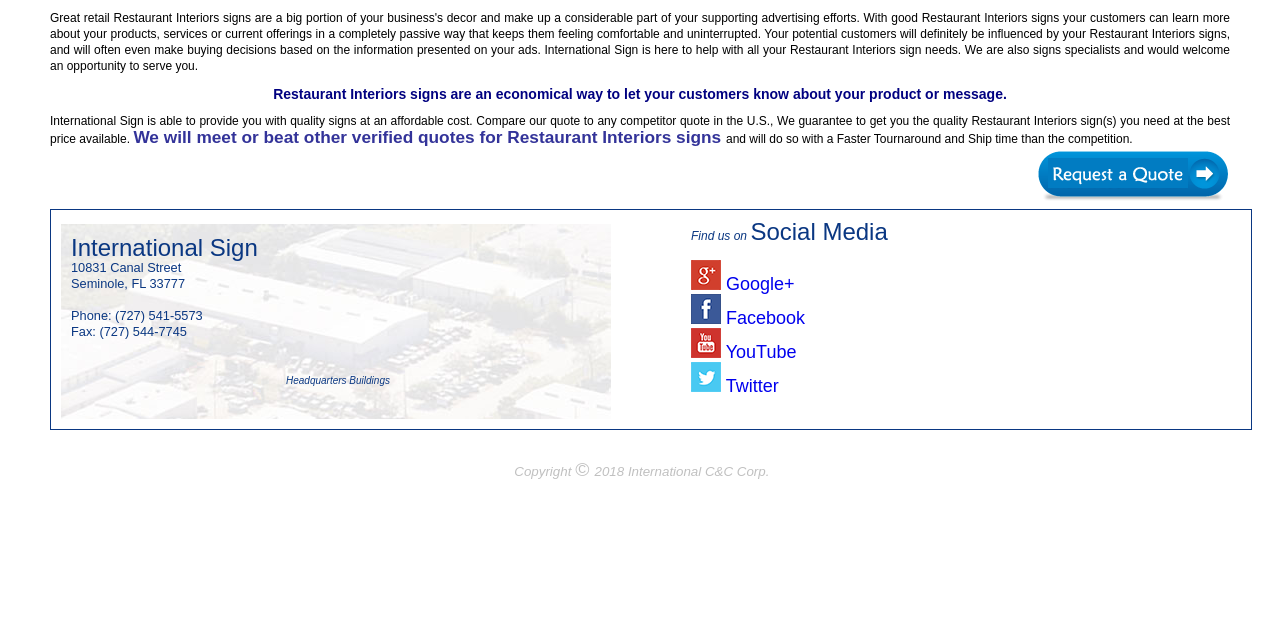Given the element description International Sign, identify the bounding box coordinates for the UI element on the webpage screenshot. The format should be (top-left x, top-left y, bottom-right x, bottom-right y), with values between 0 and 1.

[0.039, 0.179, 0.112, 0.201]